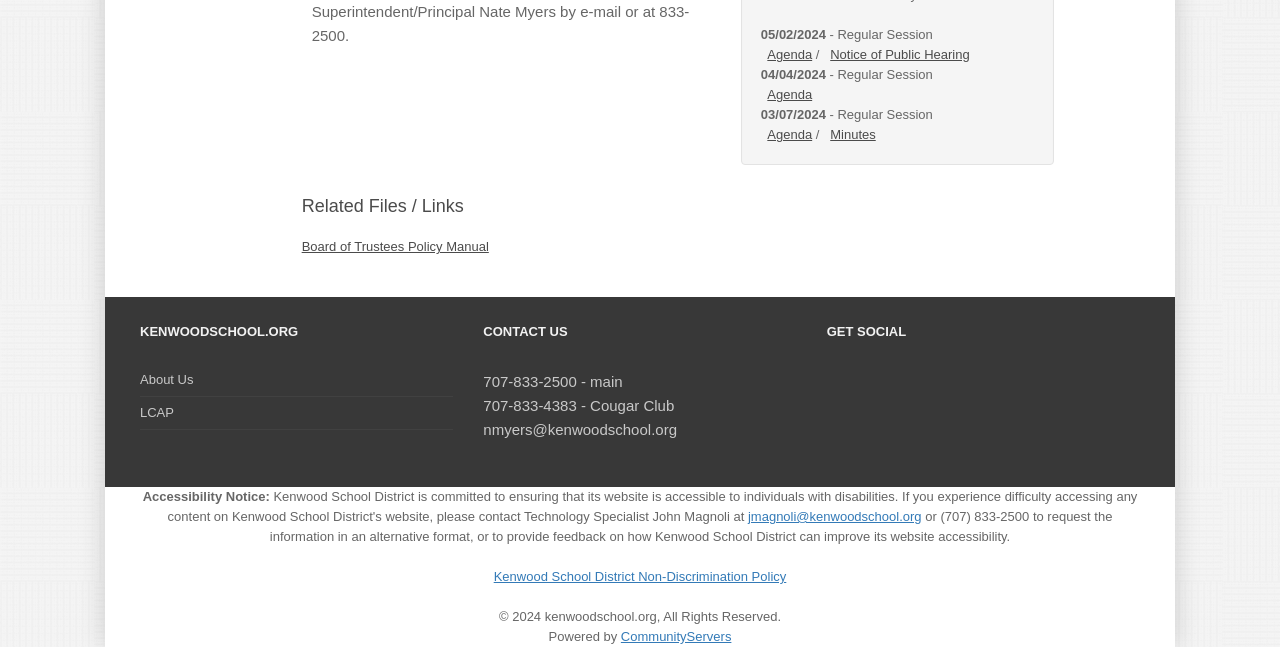Using the provided element description: "About Us", identify the bounding box coordinates. The coordinates should be four floats between 0 and 1 in the order [left, top, right, bottom].

[0.109, 0.575, 0.151, 0.598]